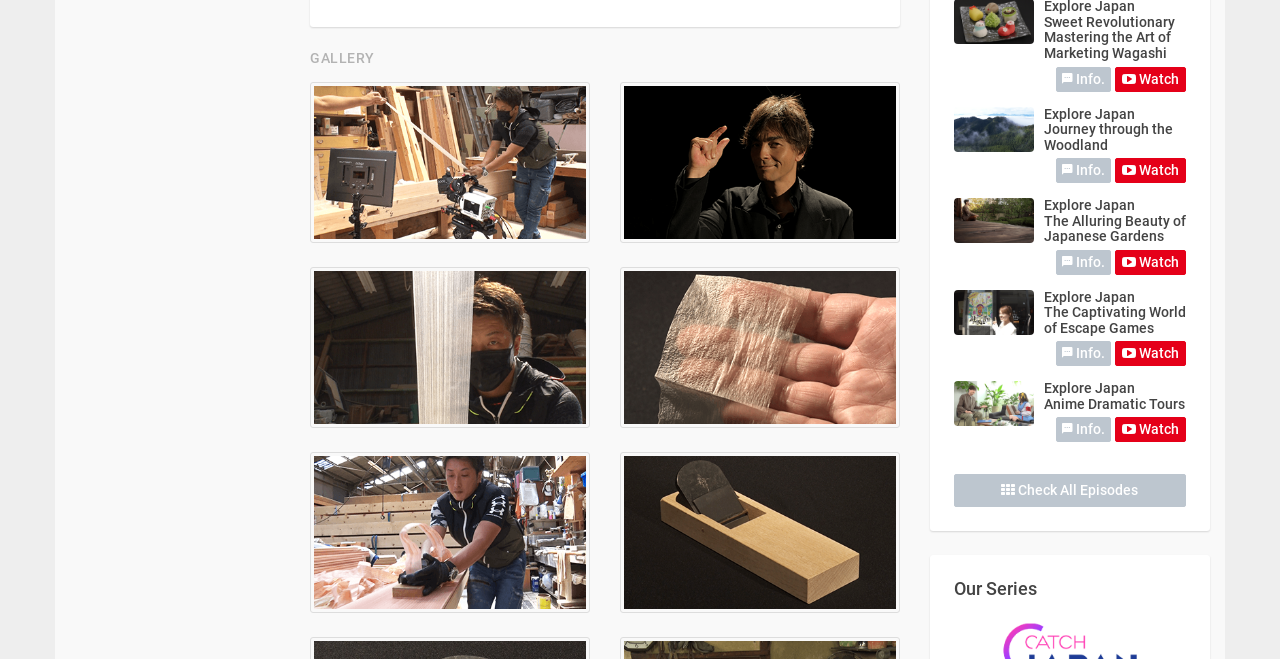Please find and report the bounding box coordinates of the element to click in order to perform the following action: "View 'Our Series'". The coordinates should be expressed as four float numbers between 0 and 1, in the format [left, top, right, bottom].

[0.745, 0.879, 0.927, 0.909]